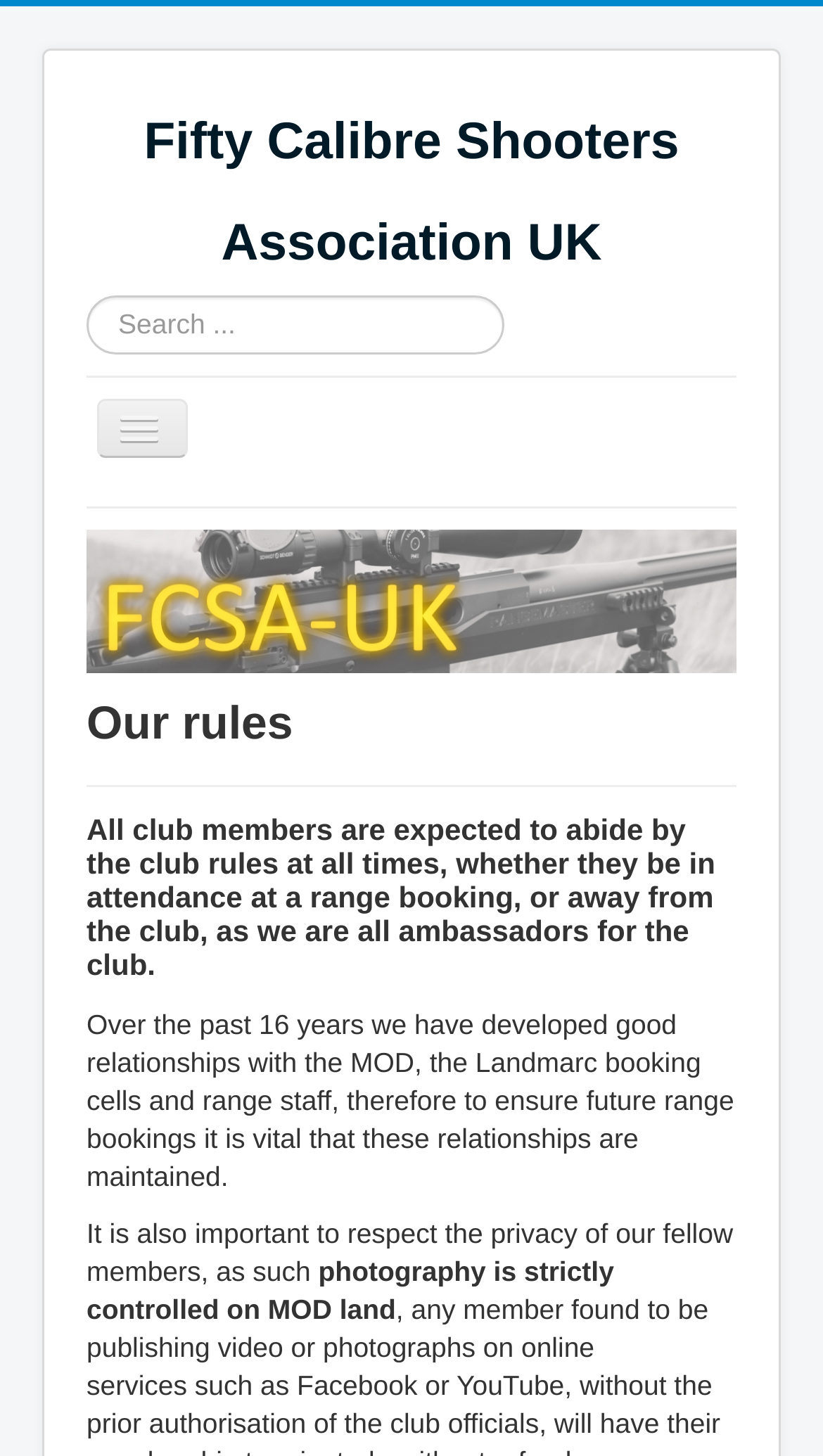Find the bounding box coordinates for the HTML element described as: "aria-label="Close"". The coordinates should consist of four float values between 0 and 1, i.e., [left, top, right, bottom].

None